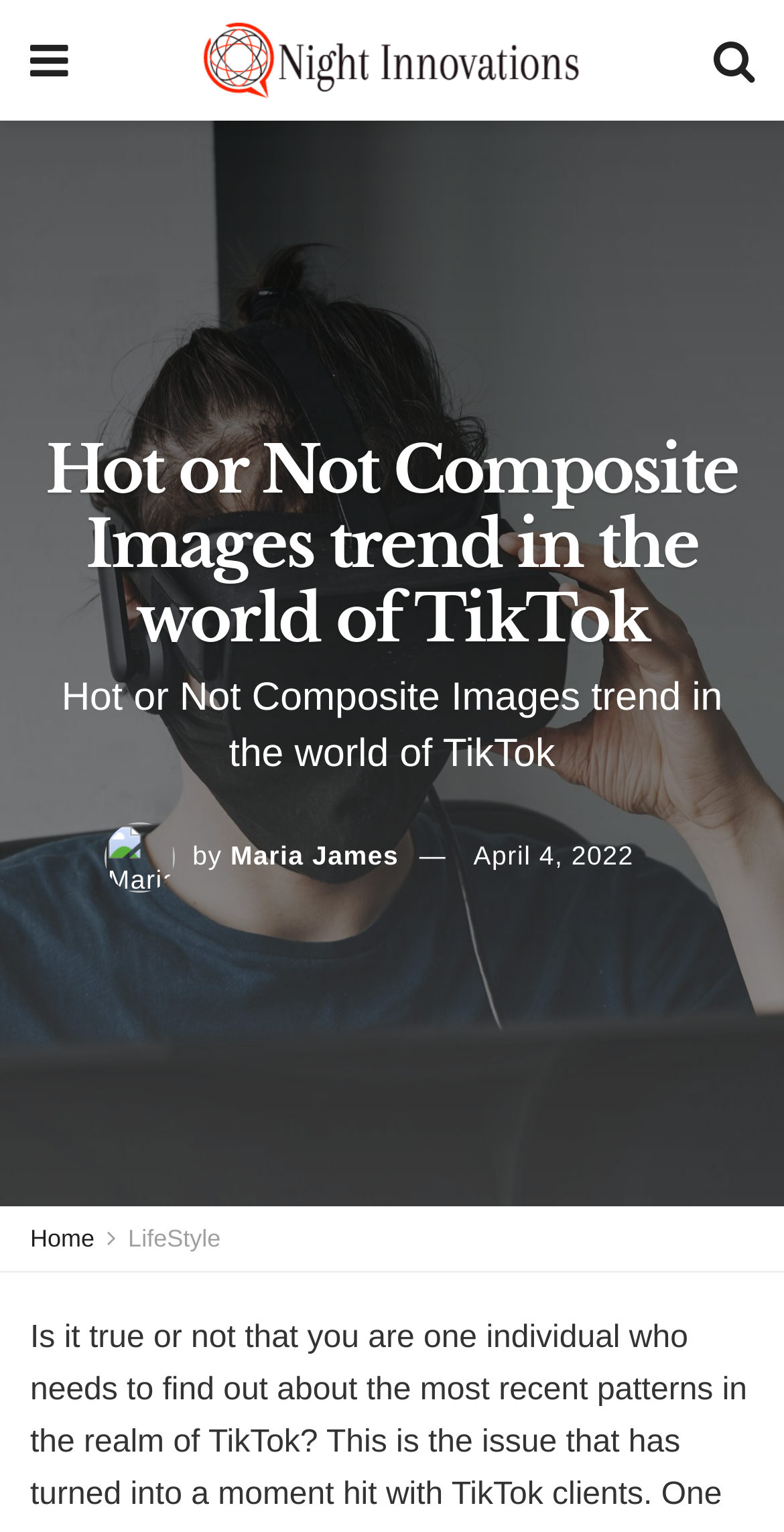Provide a one-word or one-phrase answer to the question:
When was the article published?

April 4, 2022